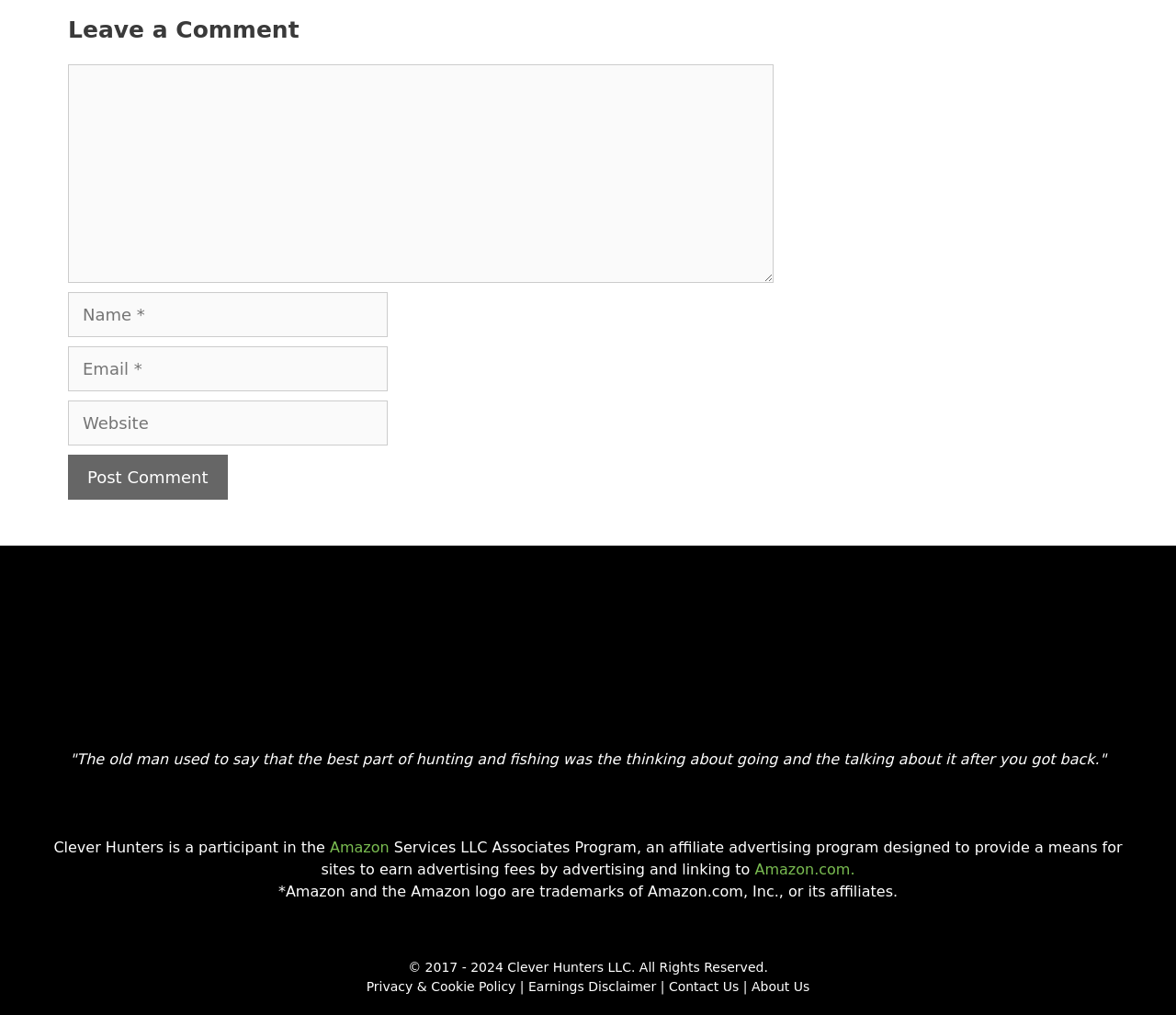Please find the bounding box coordinates of the clickable region needed to complete the following instruction: "leave a comment". The bounding box coordinates must consist of four float numbers between 0 and 1, i.e., [left, top, right, bottom].

[0.058, 0.016, 0.658, 0.045]